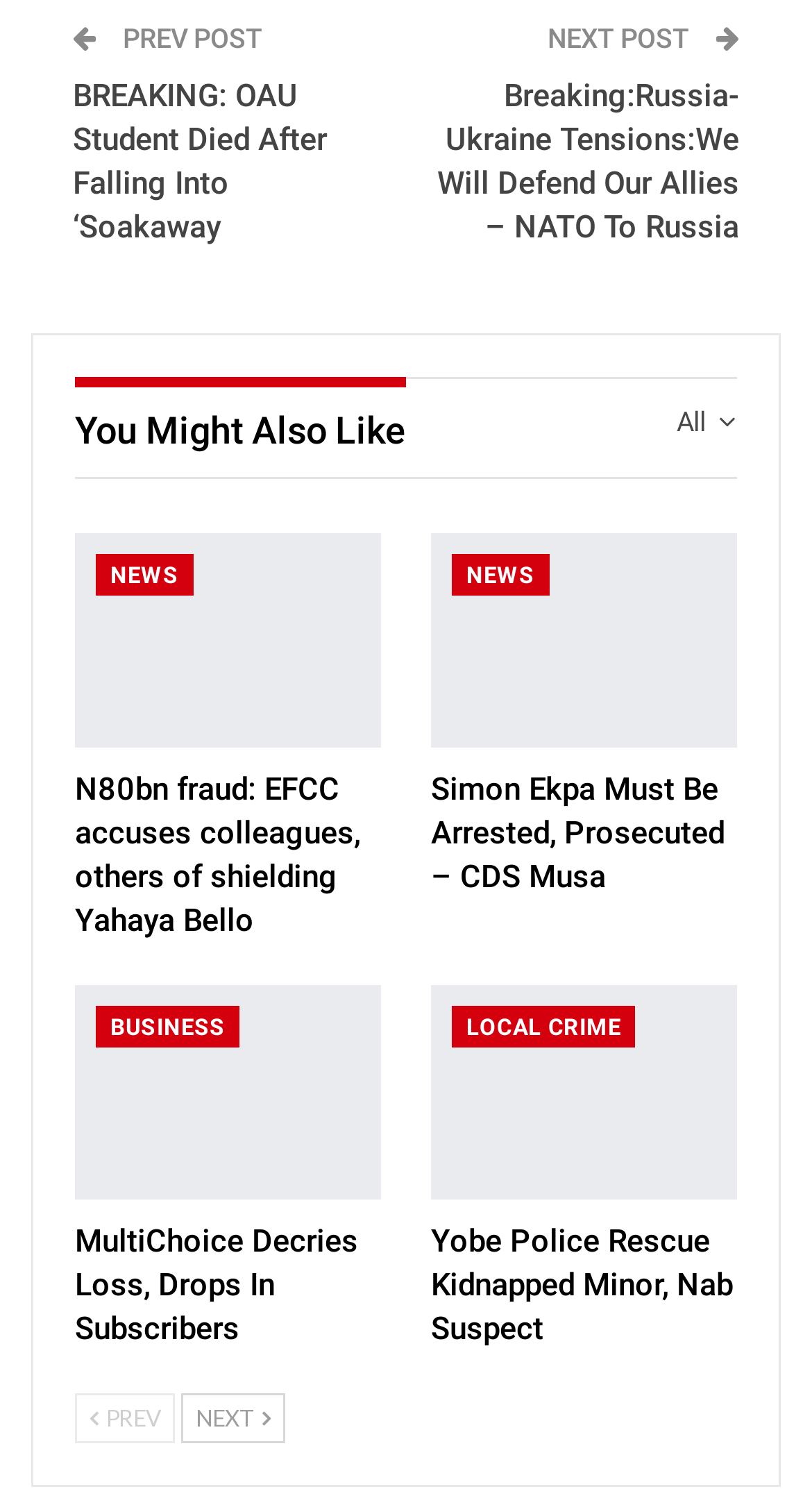Please answer the following question using a single word or phrase: 
What is the text of the first link on the webpage?

BREAKING: OAU Student Died After Falling Into ‘Soakaway'